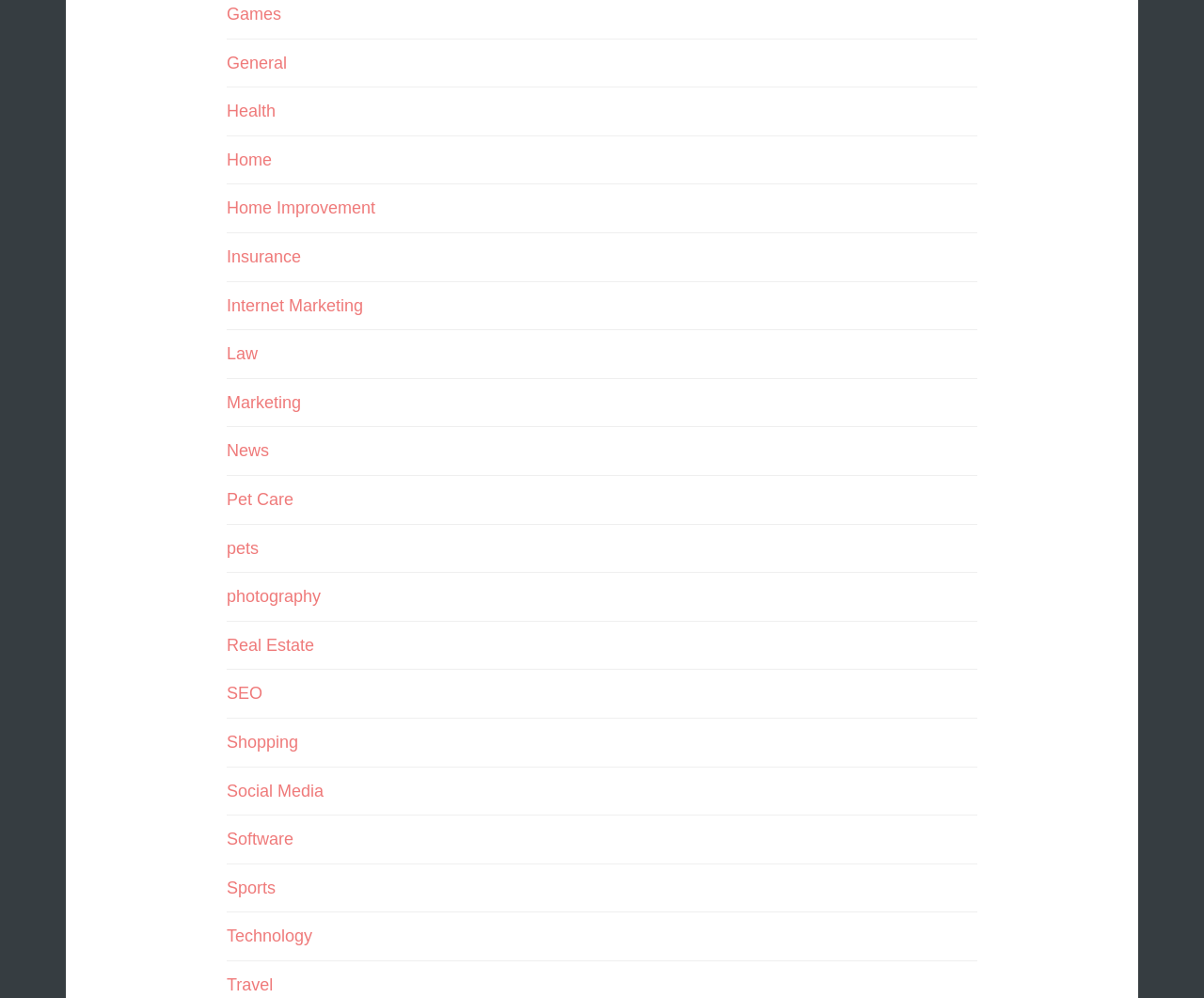Specify the bounding box coordinates of the element's area that should be clicked to execute the given instruction: "Visit the Home Improvement page". The coordinates should be four float numbers between 0 and 1, i.e., [left, top, right, bottom].

[0.188, 0.199, 0.312, 0.218]